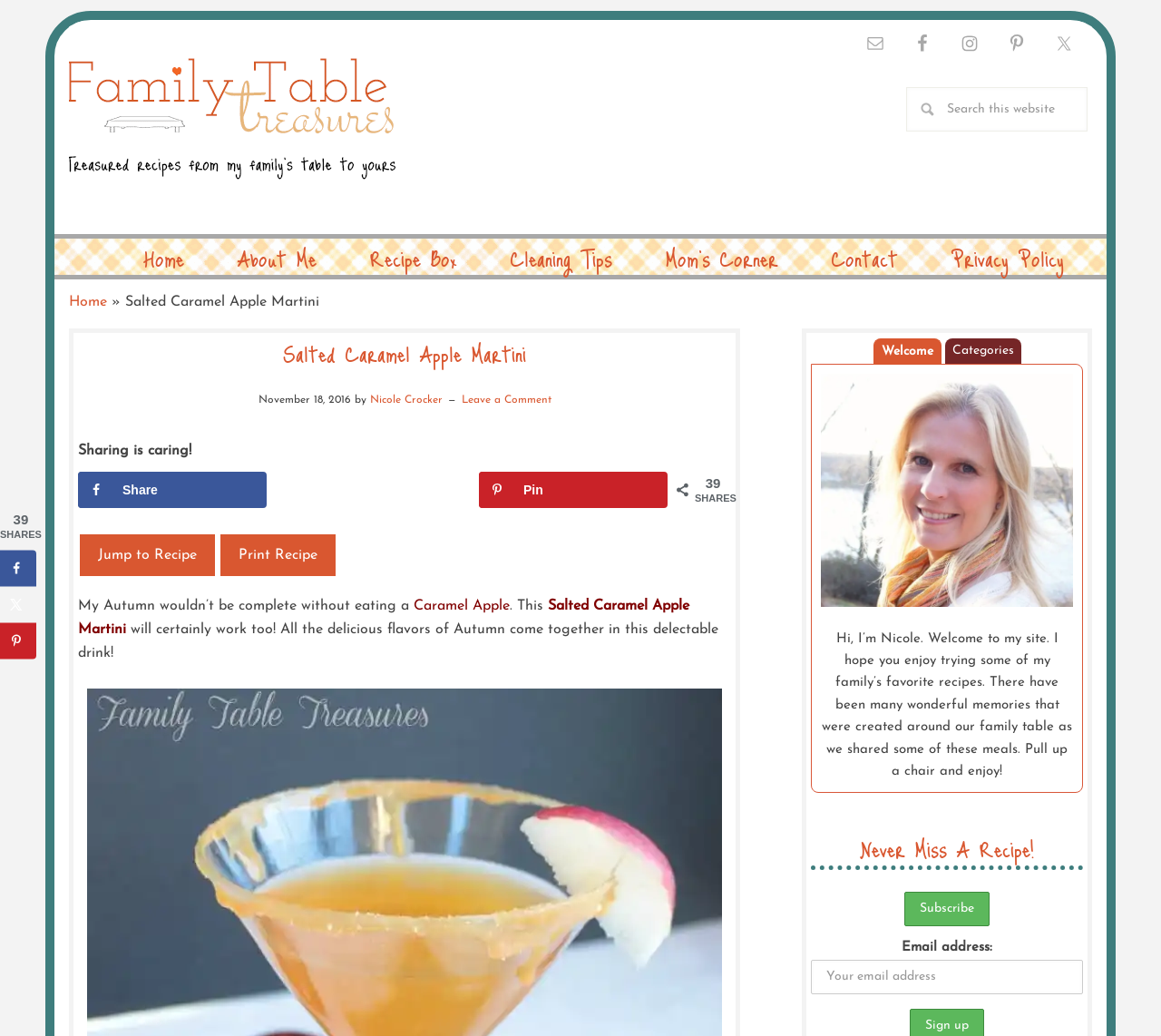Find the bounding box coordinates of the element to click in order to complete the given instruction: "Share on Facebook."

[0.067, 0.455, 0.23, 0.49]